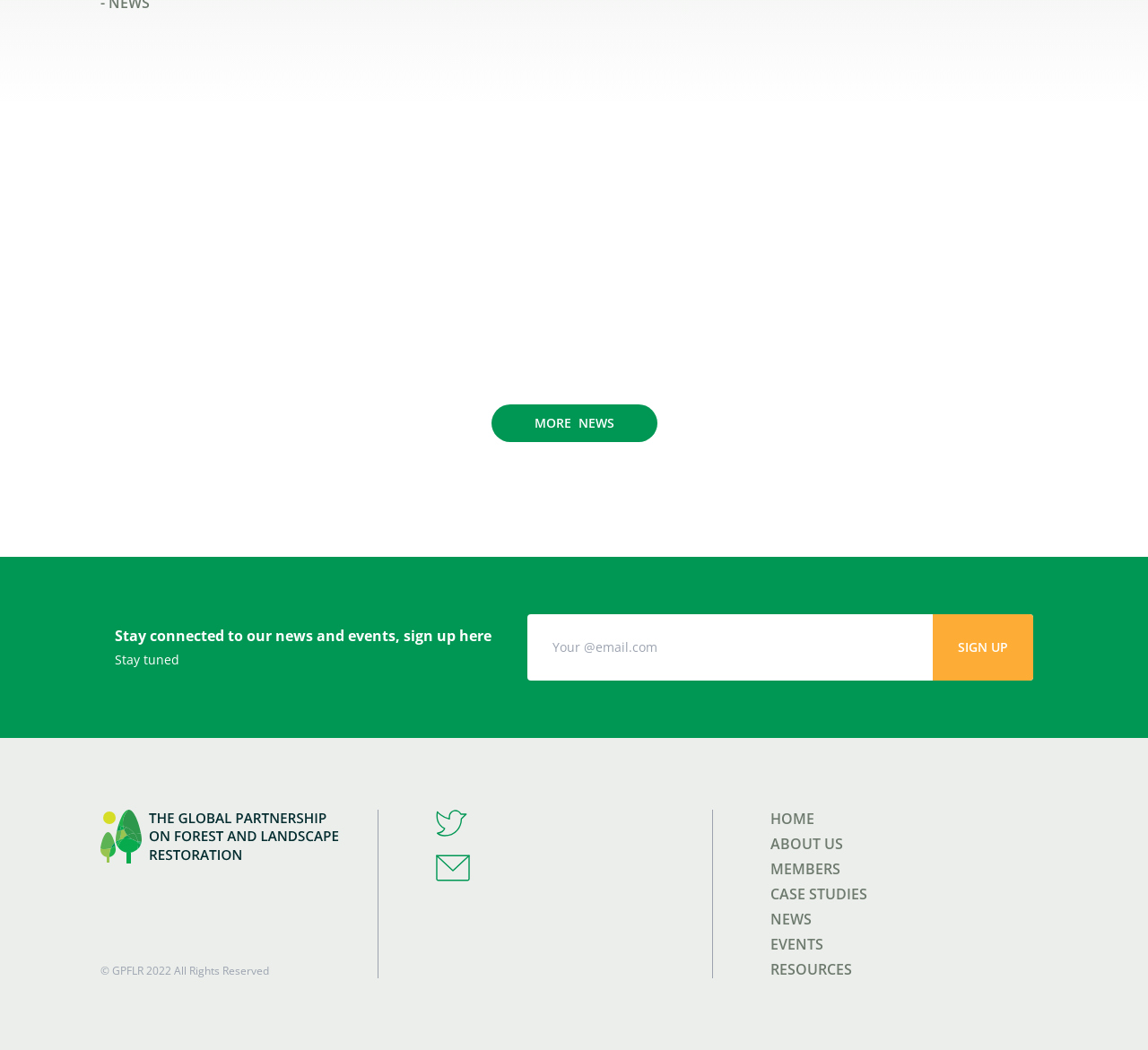Find the bounding box coordinates of the area to click in order to follow the instruction: "Visit the 'NEWS' page".

[0.671, 0.866, 0.707, 0.885]